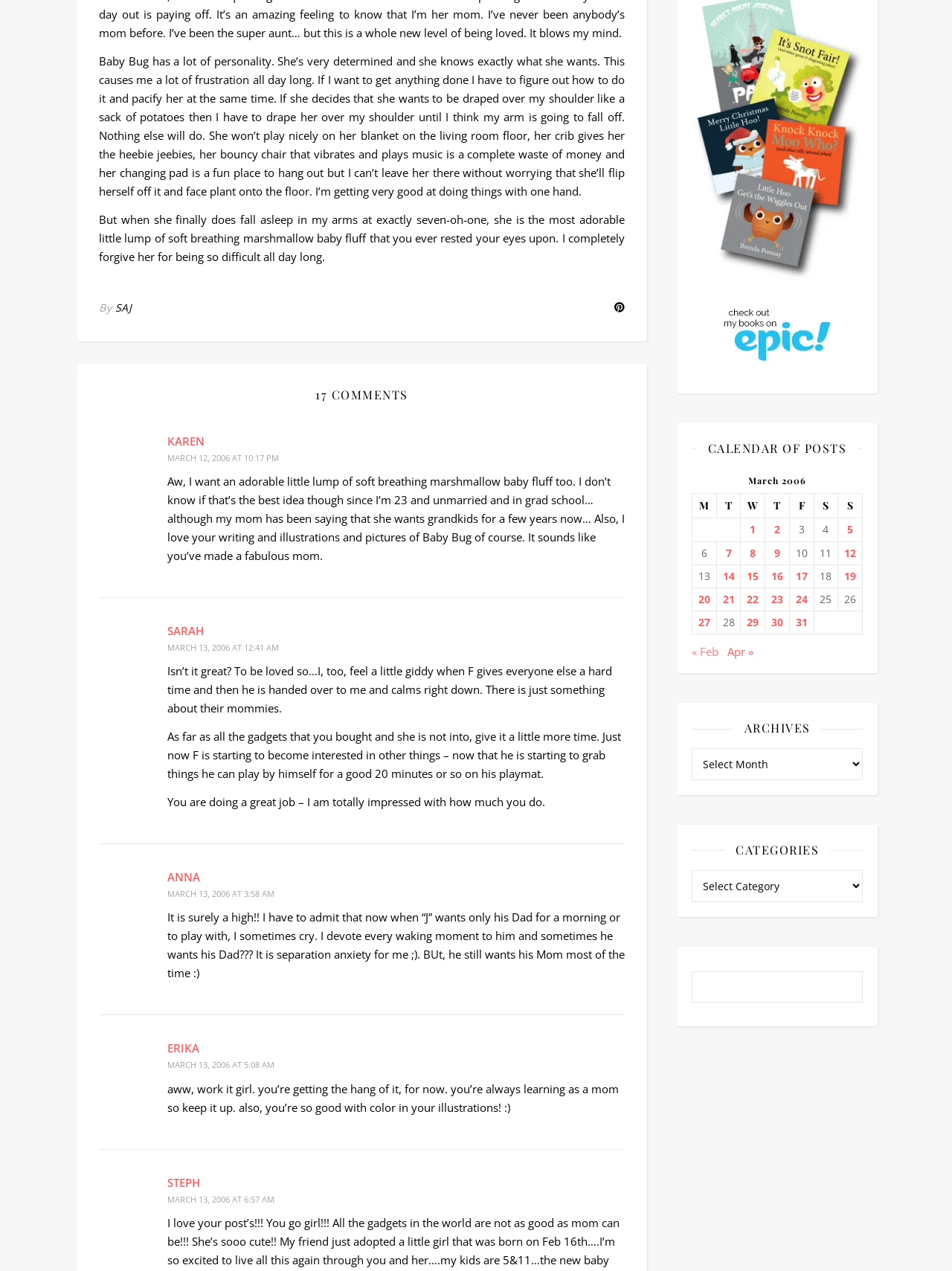What is the author's activity besides taking care of Baby Bug?
Please answer the question as detailed as possible.

The author mentions 'my writing and illustrations' in the text, indicating that besides taking care of Baby Bug, the author is also engaged in drawing and writing activities.